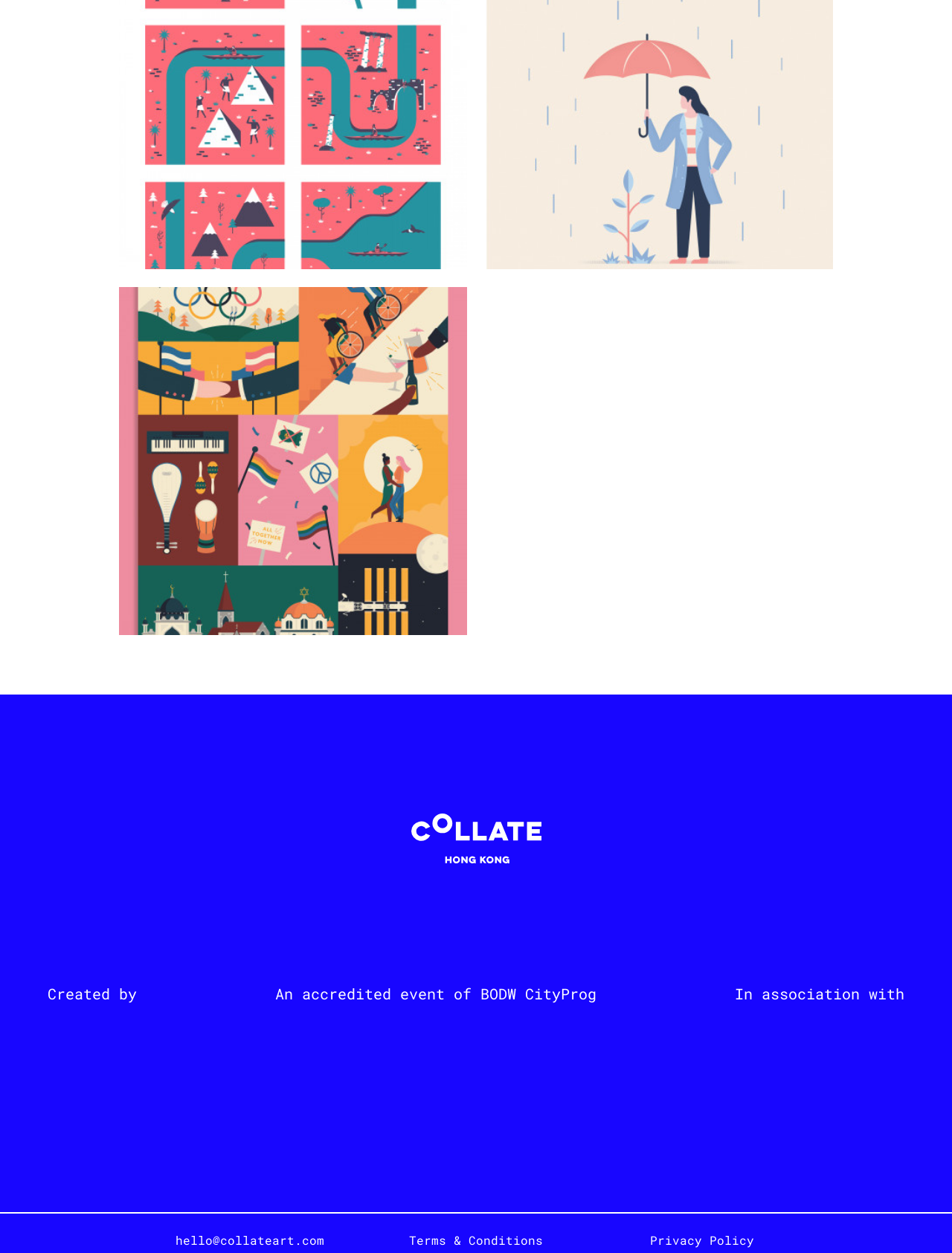Predict the bounding box for the UI component with the following description: "alt="Thursday"".

[0.05, 0.849, 0.144, 0.865]